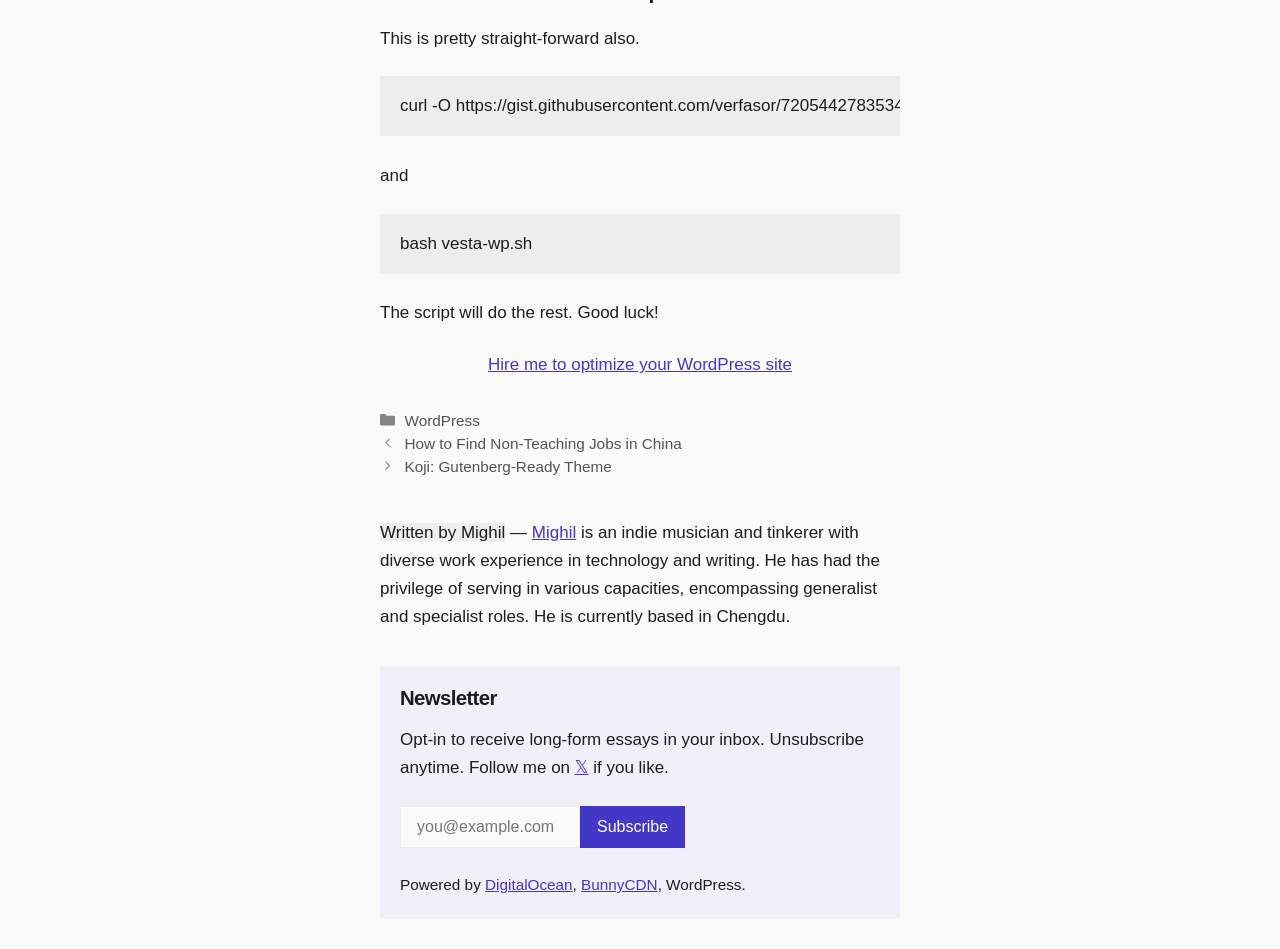Show the bounding box coordinates for the element that needs to be clicked to execute the following instruction: "Subscribe to the newsletter". Provide the coordinates in the form of four float numbers between 0 and 1, i.e., [left, top, right, bottom].

[0.453, 0.849, 0.535, 0.894]